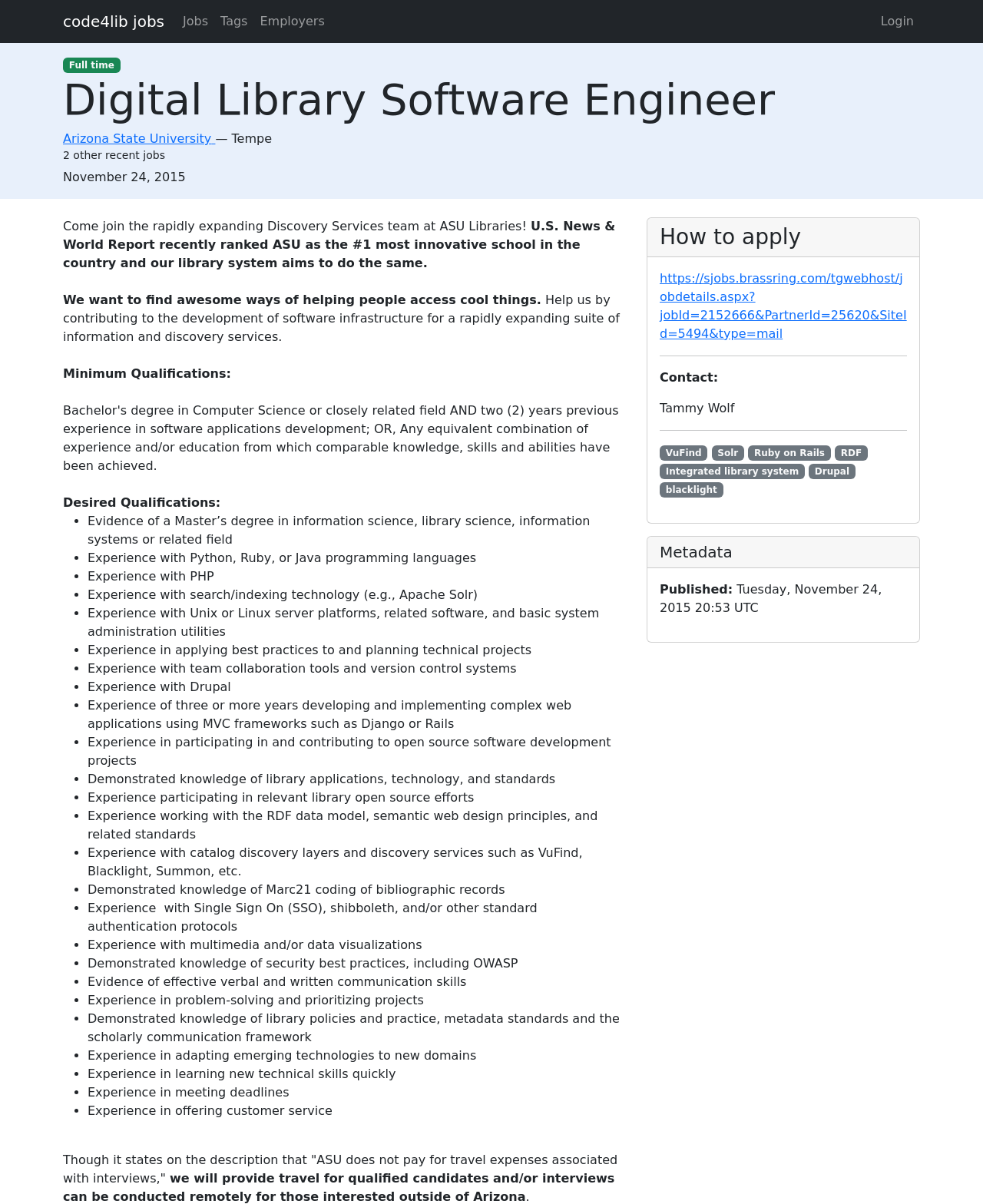Please identify the primary heading of the webpage and give its text content.

Digital Library Software Engineer